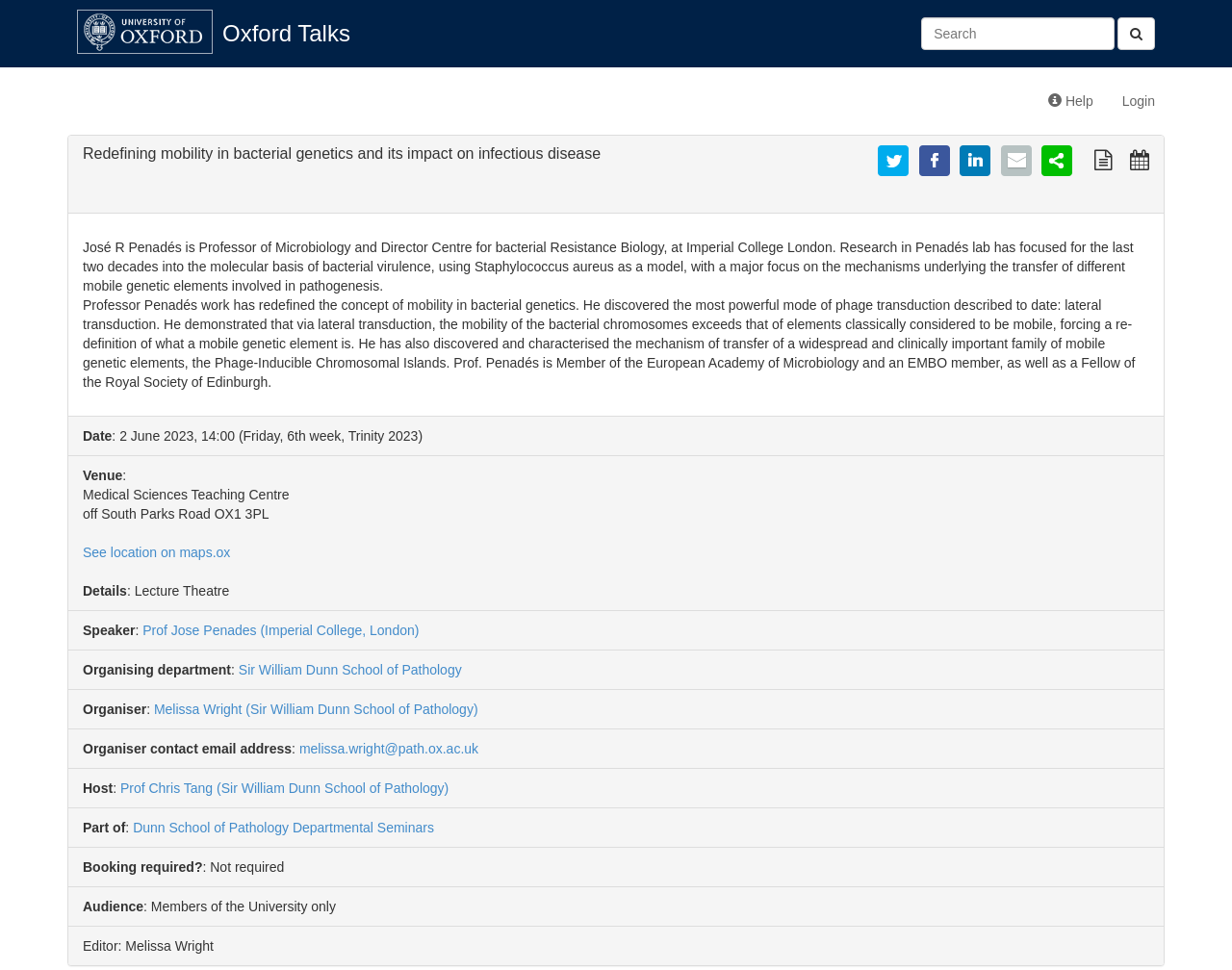Please respond in a single word or phrase: 
What is the departmental seminar series that this talk is part of?

Dunn School of Pathology Departmental Seminars